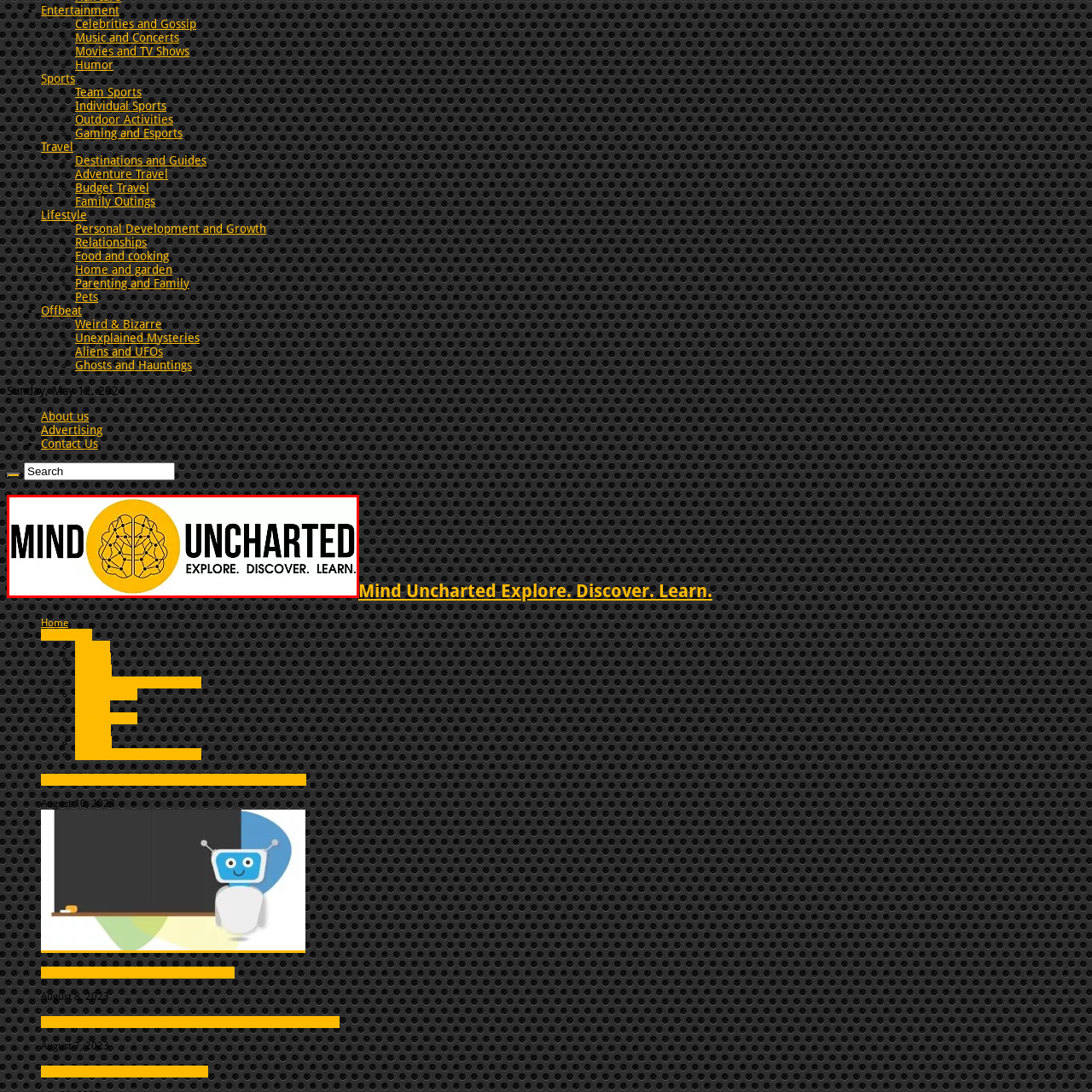Inspect the image surrounded by the red outline and respond to the question with a brief word or phrase:
What is the font style of the text 'MIND UNCHARTED'?

Bold